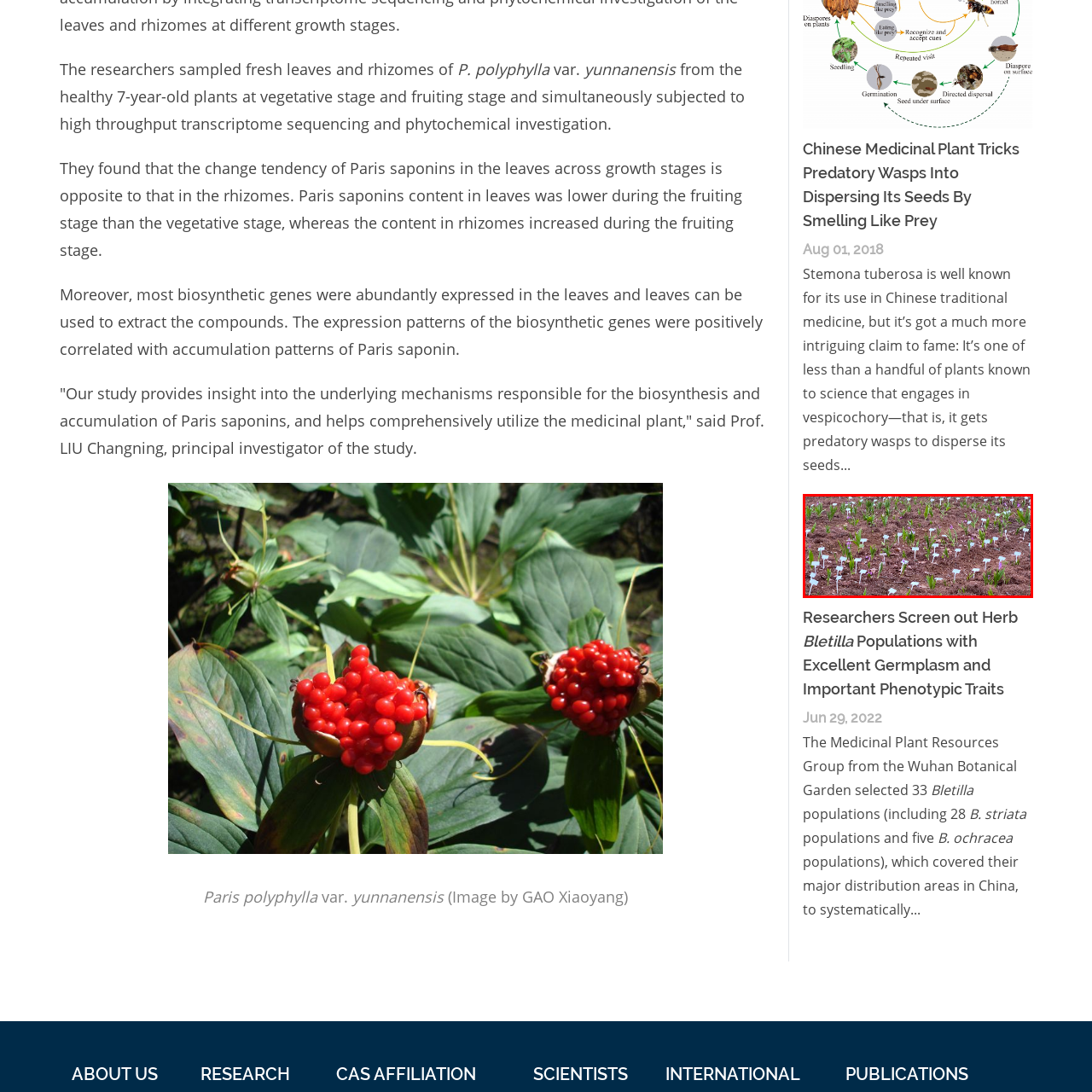Focus on the image outlined in red and offer a detailed answer to the question below, relying on the visual elements in the image:
What is the purpose of the small white tags?

The small white tags on each plant likely contain information about the specific cultivar or geographic origin of the plant, which is important for the study of their germplasm and phenotypic traits.